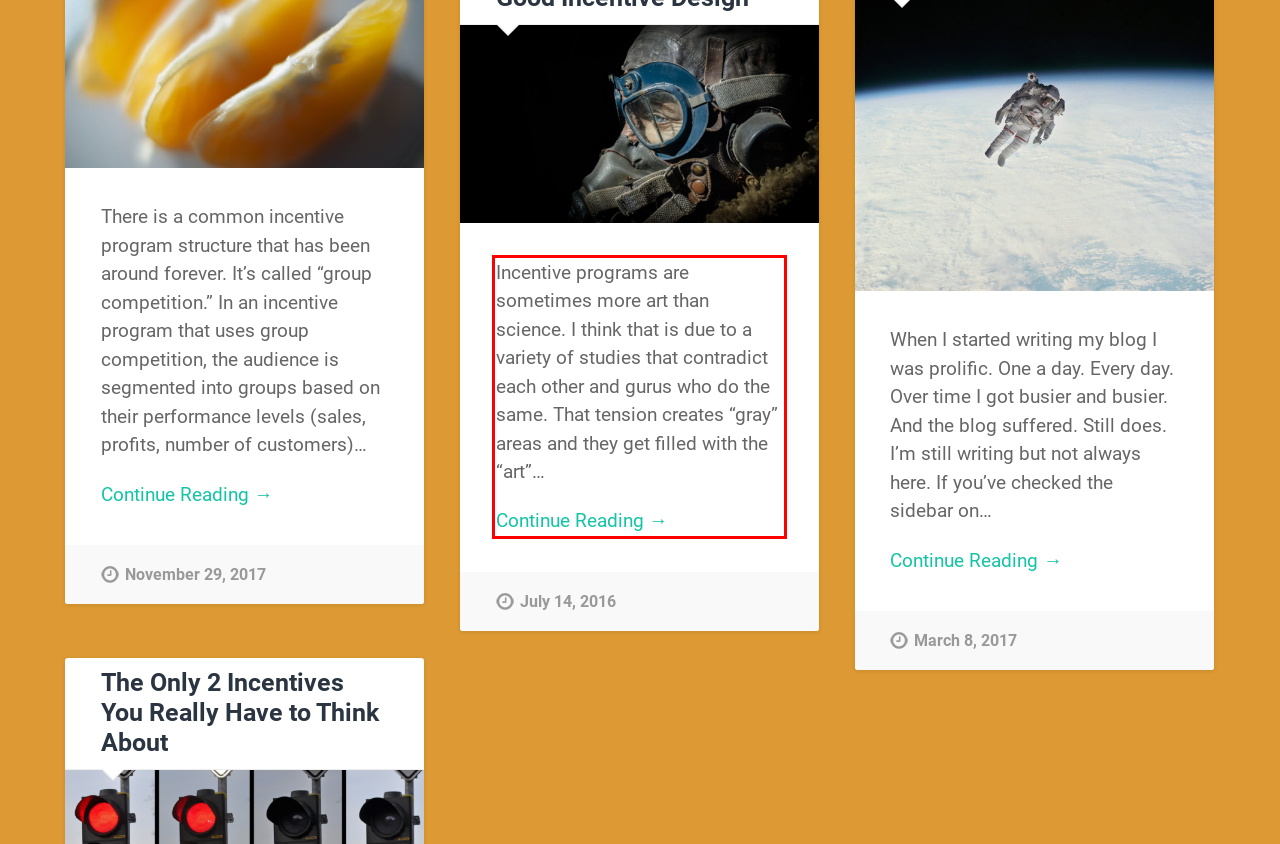The screenshot provided shows a webpage with a red bounding box. Apply OCR to the text within this red bounding box and provide the extracted content.

Incentive programs are sometimes more art than science. I think that is due to a variety of studies that contradict each other and gurus who do the same. That tension creates “gray” areas and they get filled with the “art”… Continue Reading →